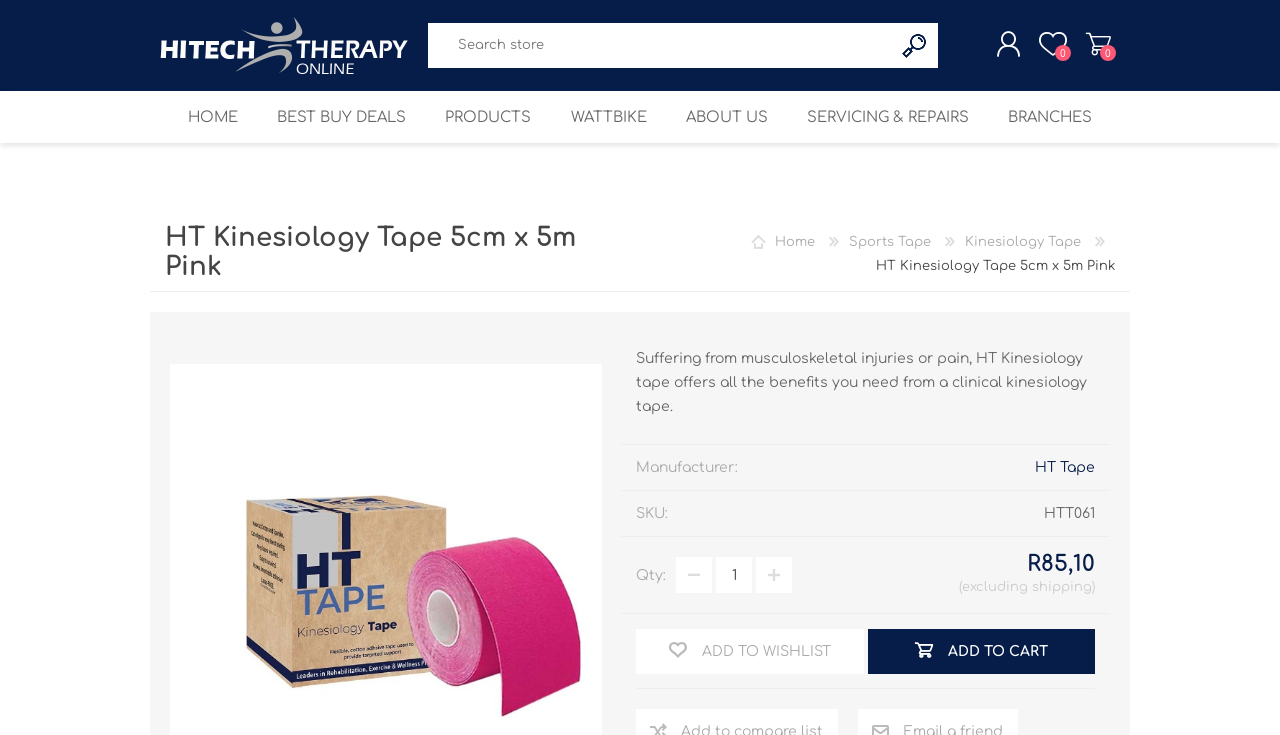Can you find the bounding box coordinates for the UI element given this description: "Hot & Cold Specials"? Provide the coordinates as four float numbers between 0 and 1: [left, top, right, bottom].

[0.241, 0.501, 0.49, 0.548]